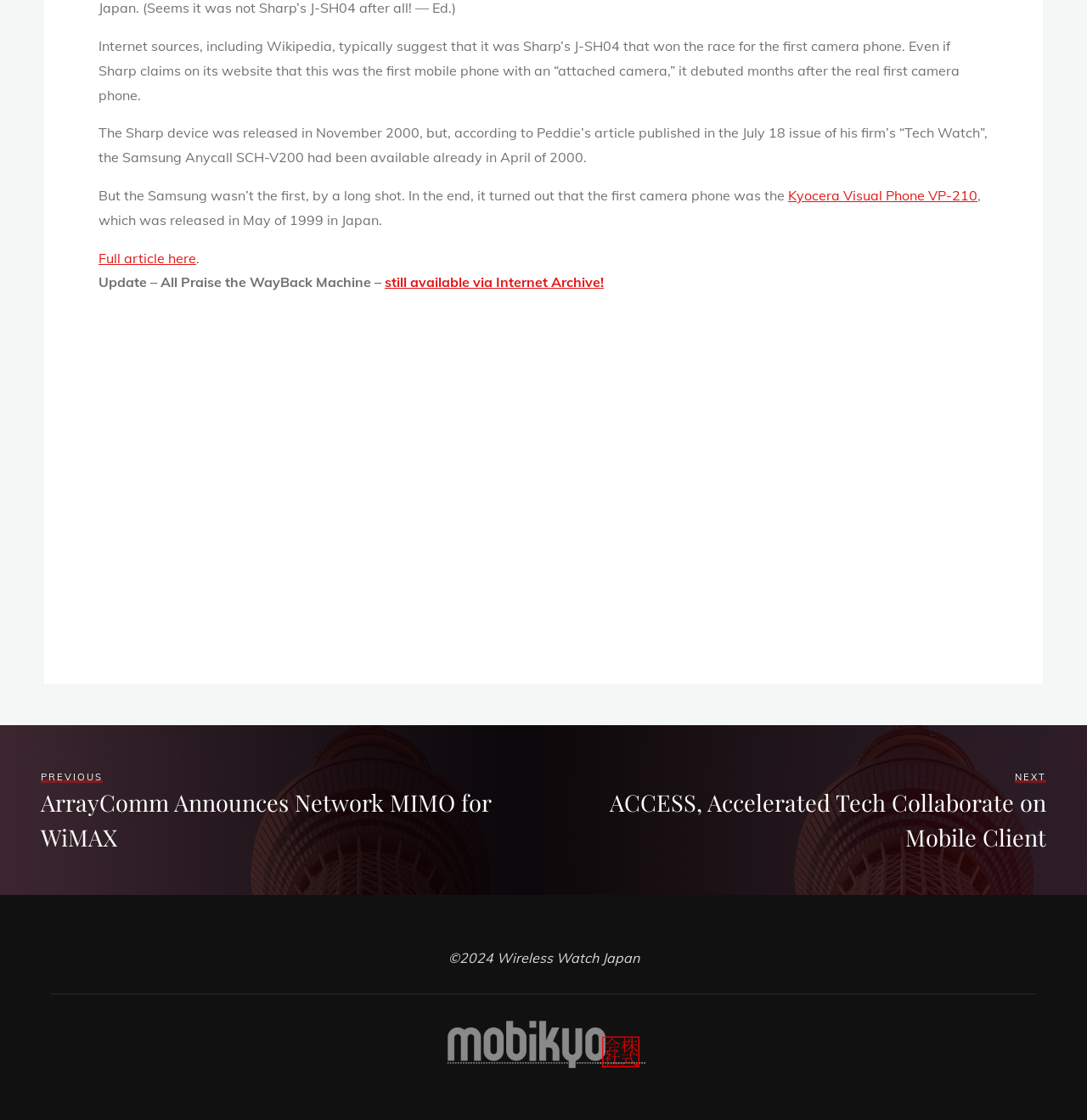Provide a short, one-word or phrase answer to the question below:
When was the Samsung Anycall SCH-V200 available?

April 2000